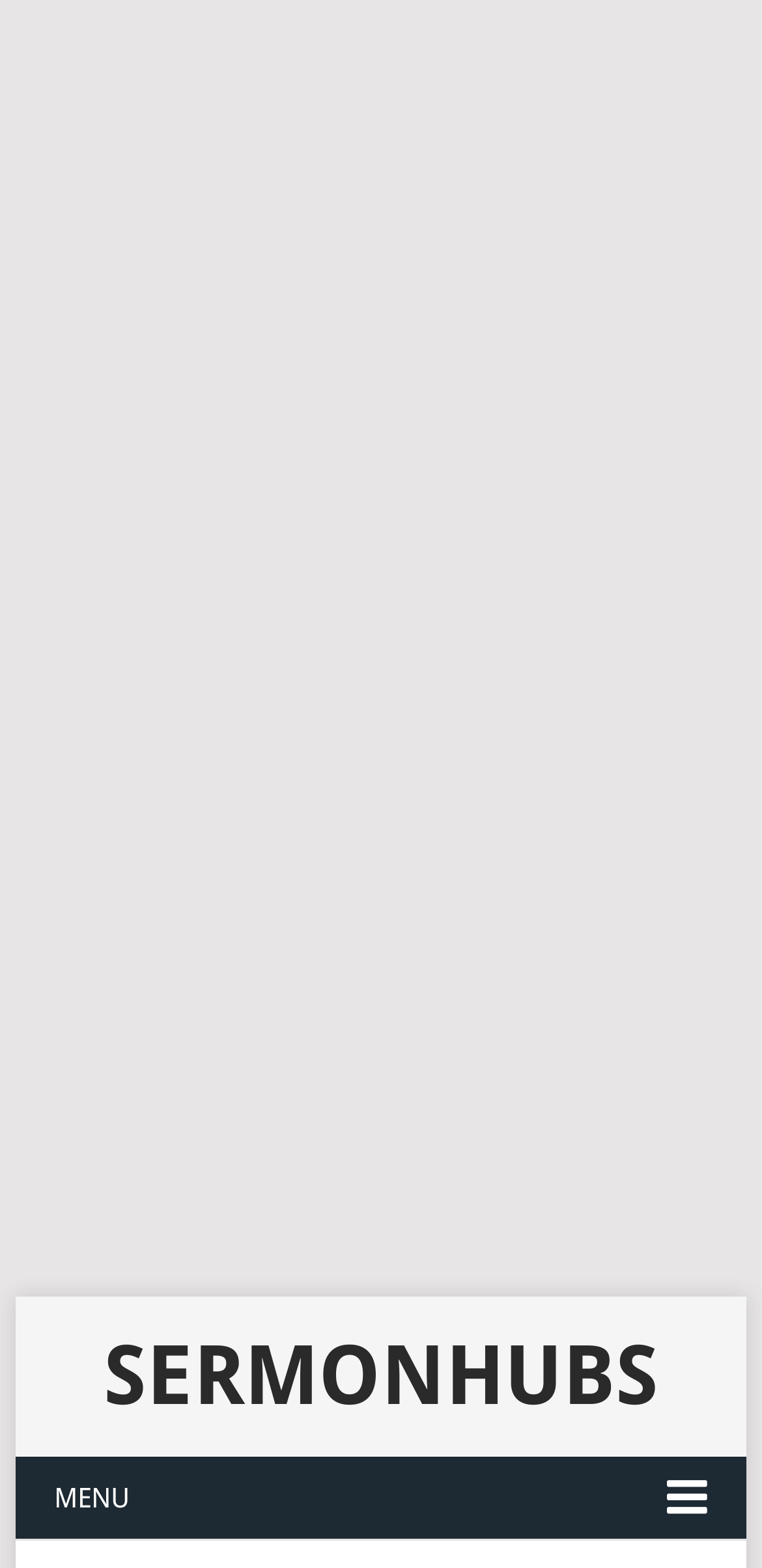Identify and provide the text content of the webpage's primary headline.

JOEL OSTEEN SERMONS